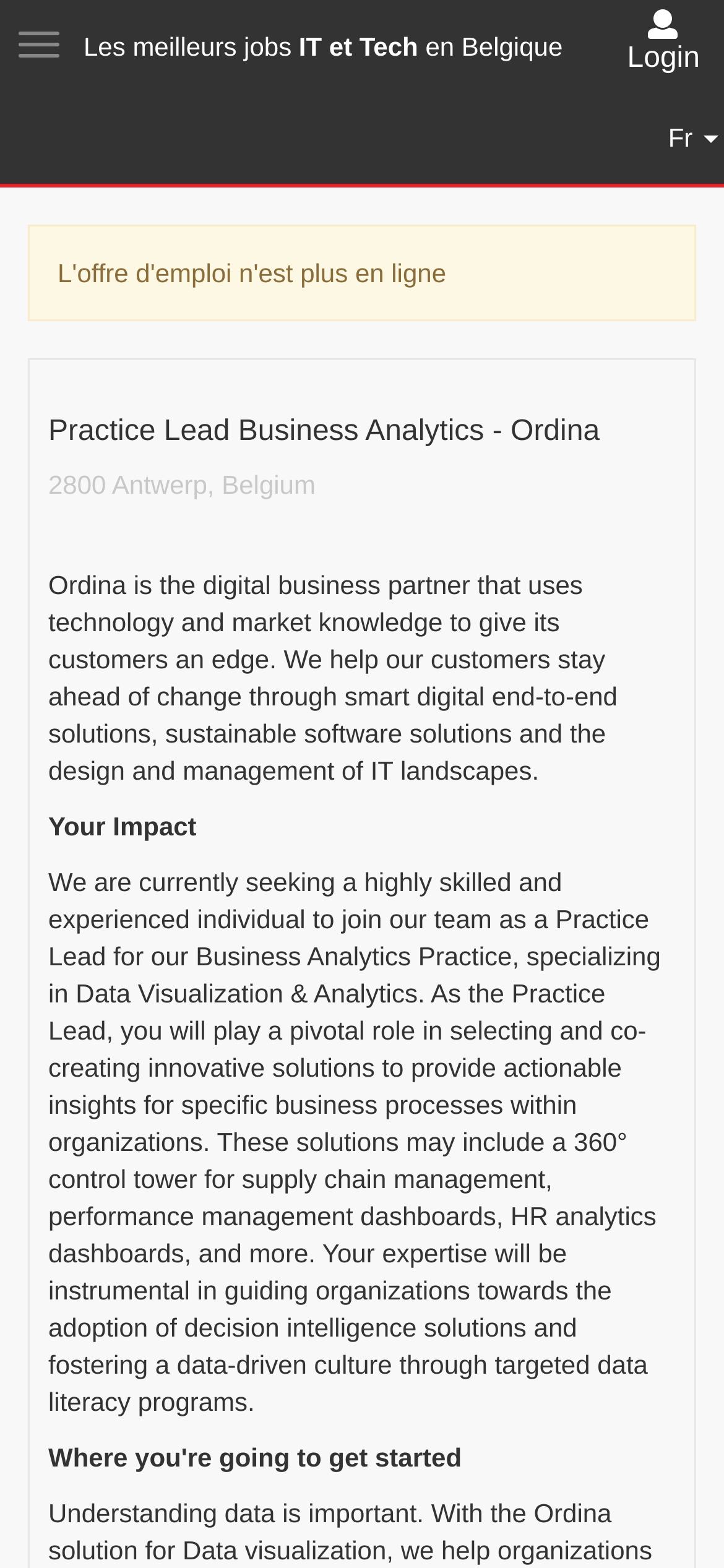What is the role of the Practice Lead?
Provide a detailed and well-explained answer to the question.

The role of the Practice Lead can be found in the StaticText element 'We are currently seeking a highly skilled and experienced individual to join our team as a Practice Lead for our Business Analytics Practice, specializing in Data Visualization & Analytics. As the Practice Lead, you will play a pivotal role in selecting and co-creating innovative solutions...' which is a child element of the alert element.